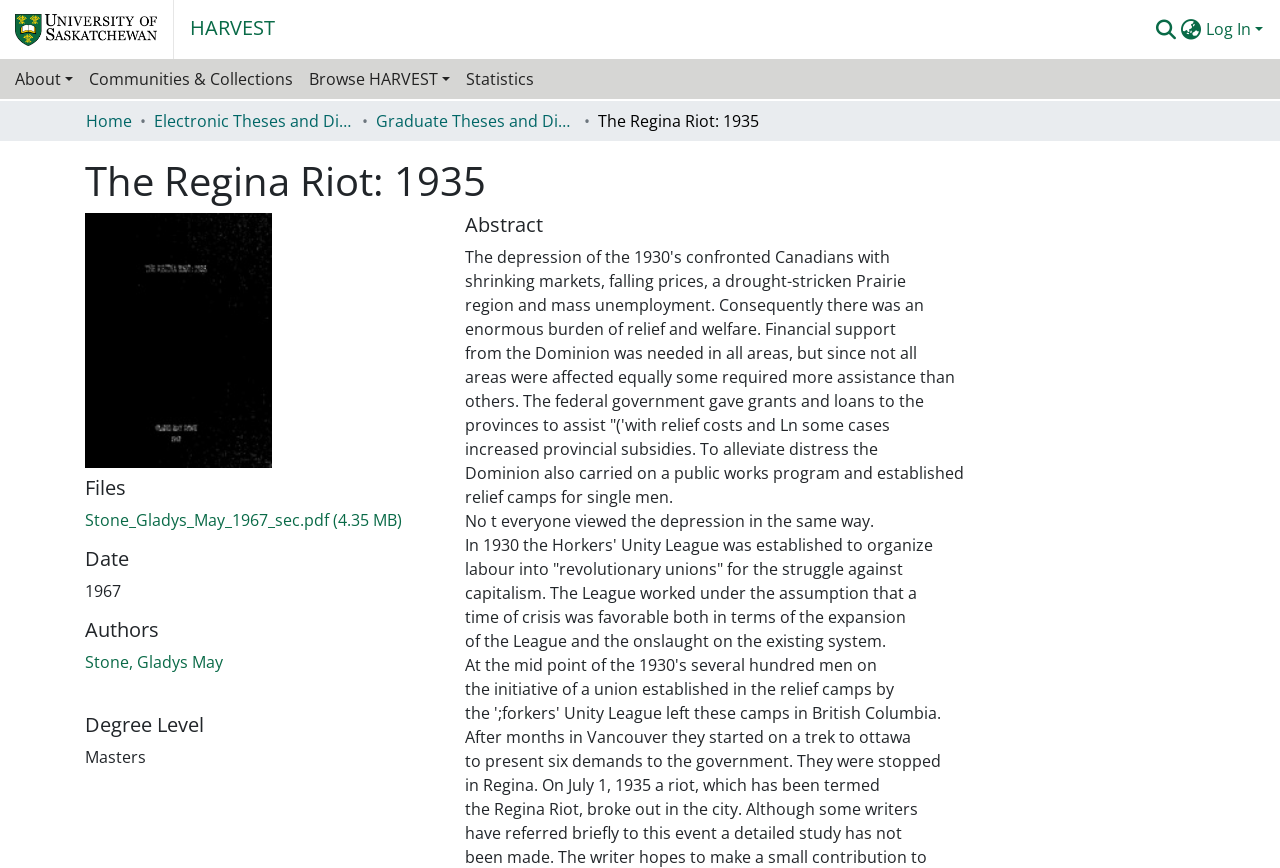Identify the main title of the webpage and generate its text content.

The Regina Riot: 1935